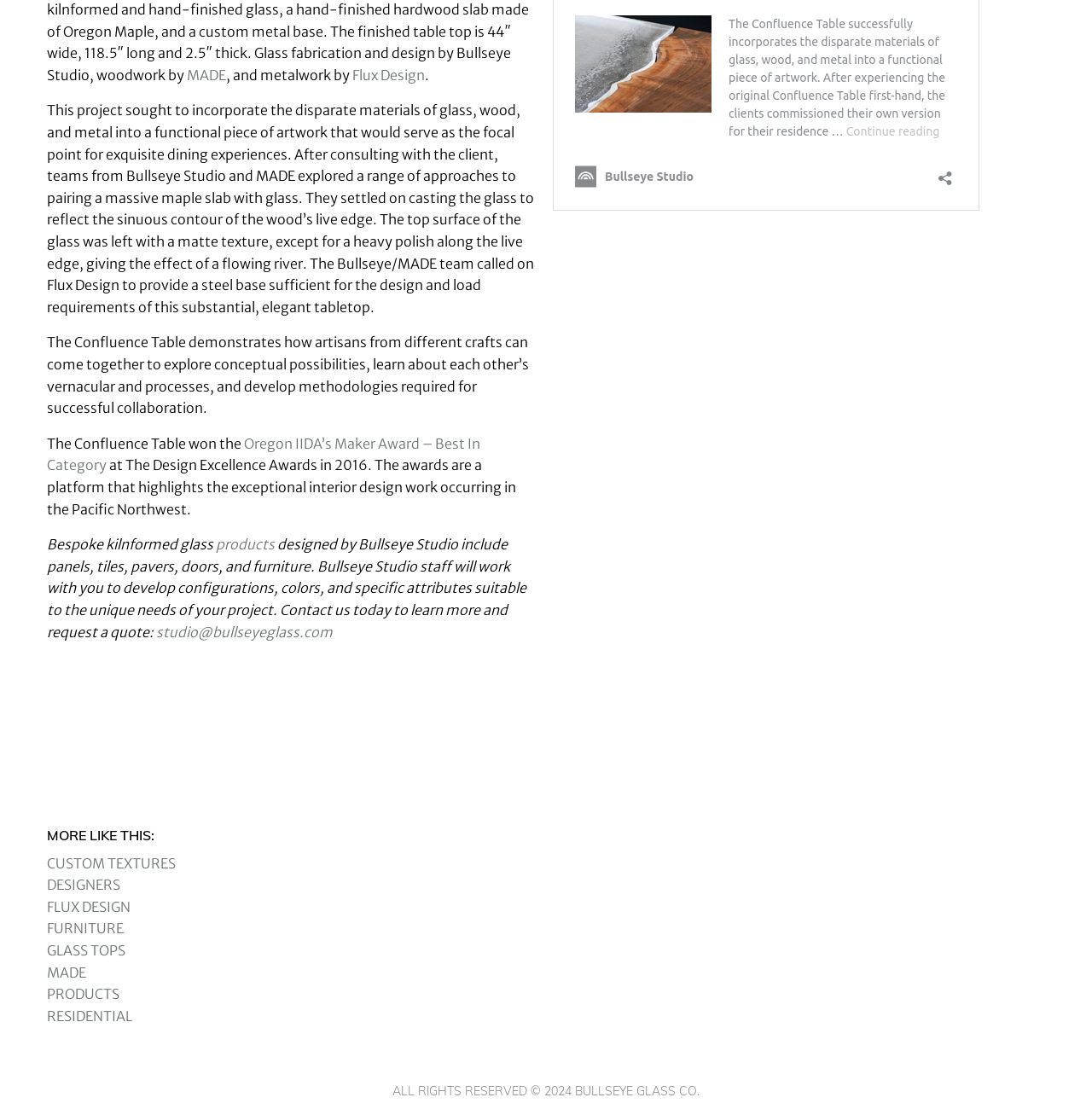What is the name of the project described on this page?
Provide an in-depth and detailed explanation in response to the question.

The project name is mentioned in the text as 'The Confluence Table demonstrates how artisans from different crafts can come together to explore conceptual possibilities...'.